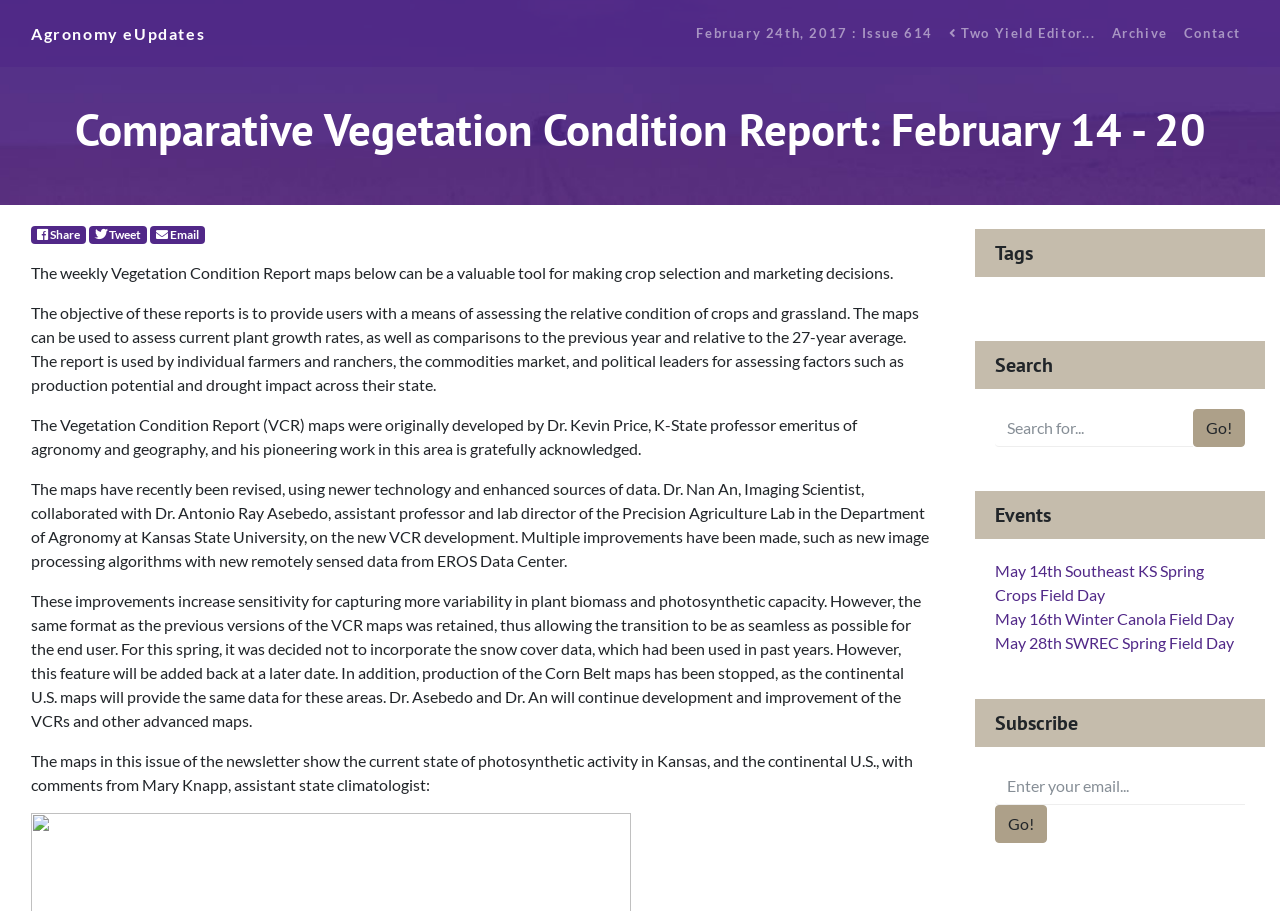Please provide a comprehensive answer to the question below using the information from the image: What feature will be added back to the Vegetation Condition Report at a later date?

The feature that will be added back to the Vegetation Condition Report at a later date is the snow cover data, which was previously used in past years but is currently not included.